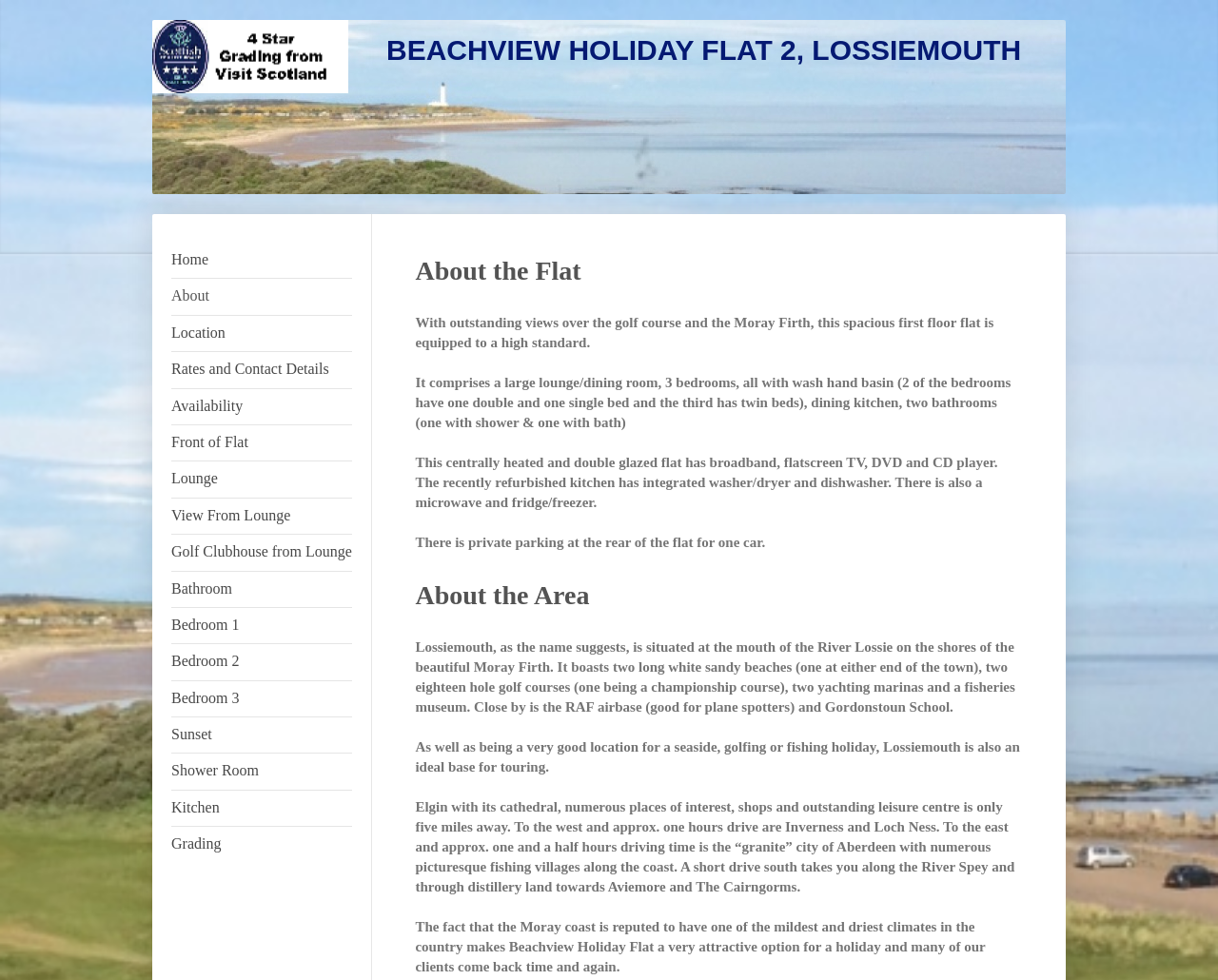Convey a detailed summary of the webpage, mentioning all key elements.

This webpage is about a self-catering accommodation in Lossiemouth, Moray, Scotland, UK. At the top of the page, there is a logo or icon represented by an SVG element. Below the logo, there is a heading "BEACHVIEW HOLIDAY FLAT 2, LOSSIEMOUTH" in a prominent position.

On the left side of the page, there is a vertical navigation menu with 18 links, including "Home", "About", "Location", "Rates and Contact Details", "Availability", and several links to photos of different rooms in the flat, such as "Front of Flat", "Lounge", "View From Lounge", and "Bedroom 1", among others. These links are stacked on top of each other, with "Home" at the top and "Grading" at the bottom.

On the right side of the page, there are two main sections. The first section is headed "About the Flat" and contains three paragraphs of text describing the flat's features, including its views, layout, and amenities. Below this section, there is another heading "About the Area" followed by three paragraphs of text describing the town of Lossiemouth, its attractions, and its location in relation to other nearby towns and landmarks.

Throughout the page, the text is arranged in a clear and readable format, with headings and paragraphs separated by whitespace. There are no images on the page, but the links to photos of the flat's rooms suggest that there may be additional pages with visual content.